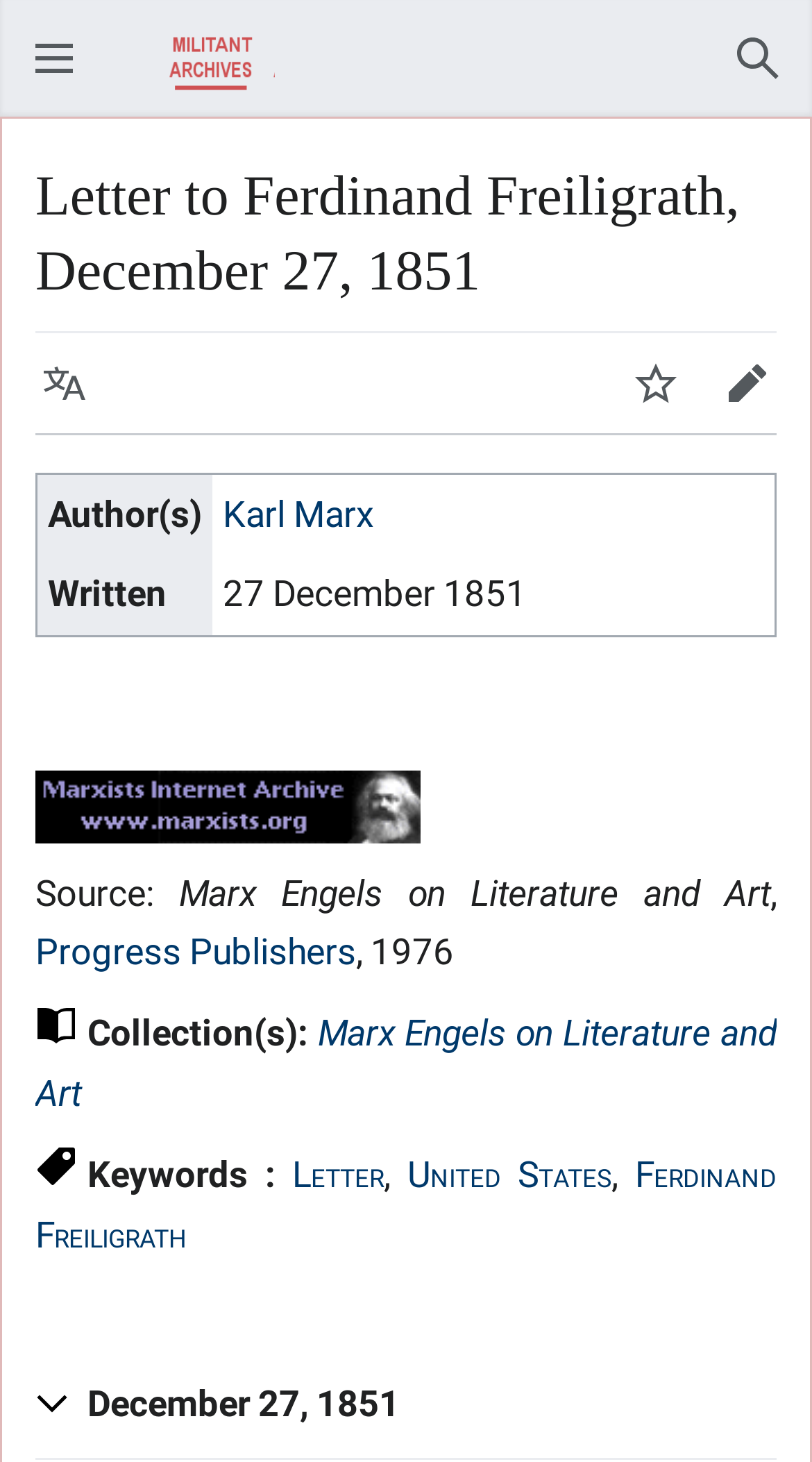What is the language of the webpage?
Please provide a detailed and comprehensive answer to the question.

Although the language is not explicitly stated, the text on the webpage is in English, suggesting that the language of the webpage is English.